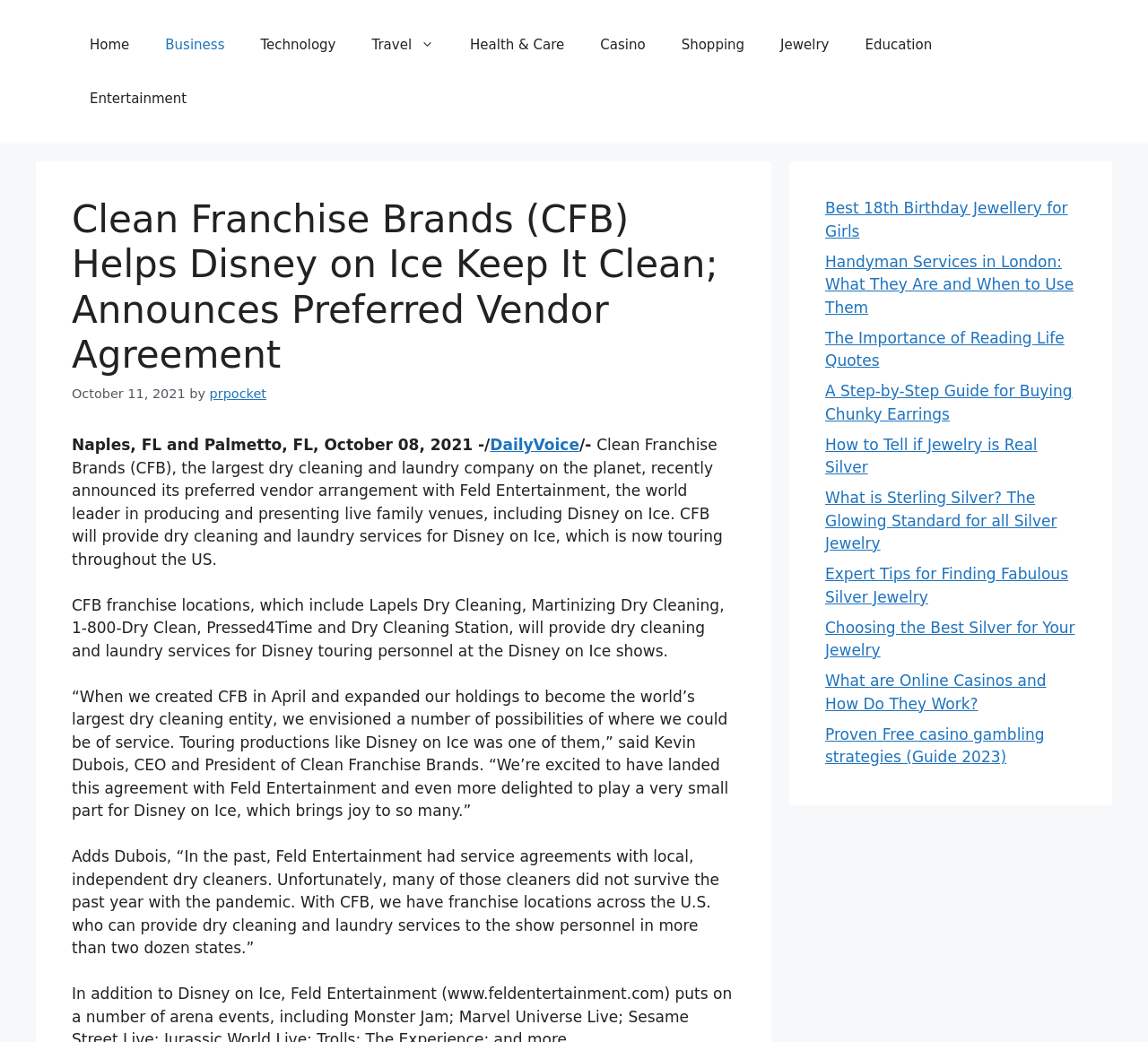Please identify the bounding box coordinates of the element's region that needs to be clicked to fulfill the following instruction: "Click on the 'Home' link". The bounding box coordinates should consist of four float numbers between 0 and 1, i.e., [left, top, right, bottom].

[0.062, 0.017, 0.128, 0.069]